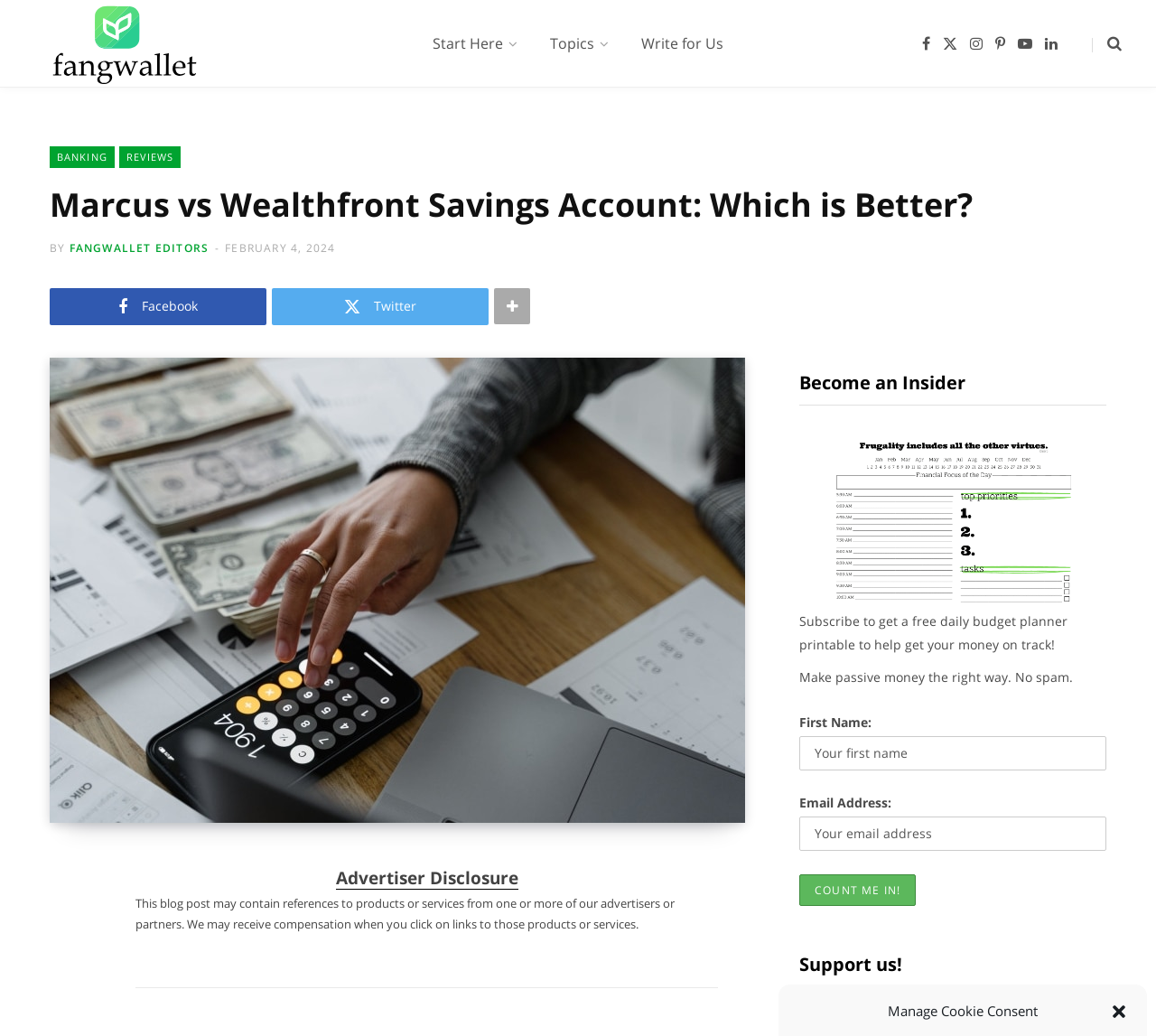Extract the primary headline from the webpage and present its text.

Marcus vs Wealthfront Savings Account: Which is Better?